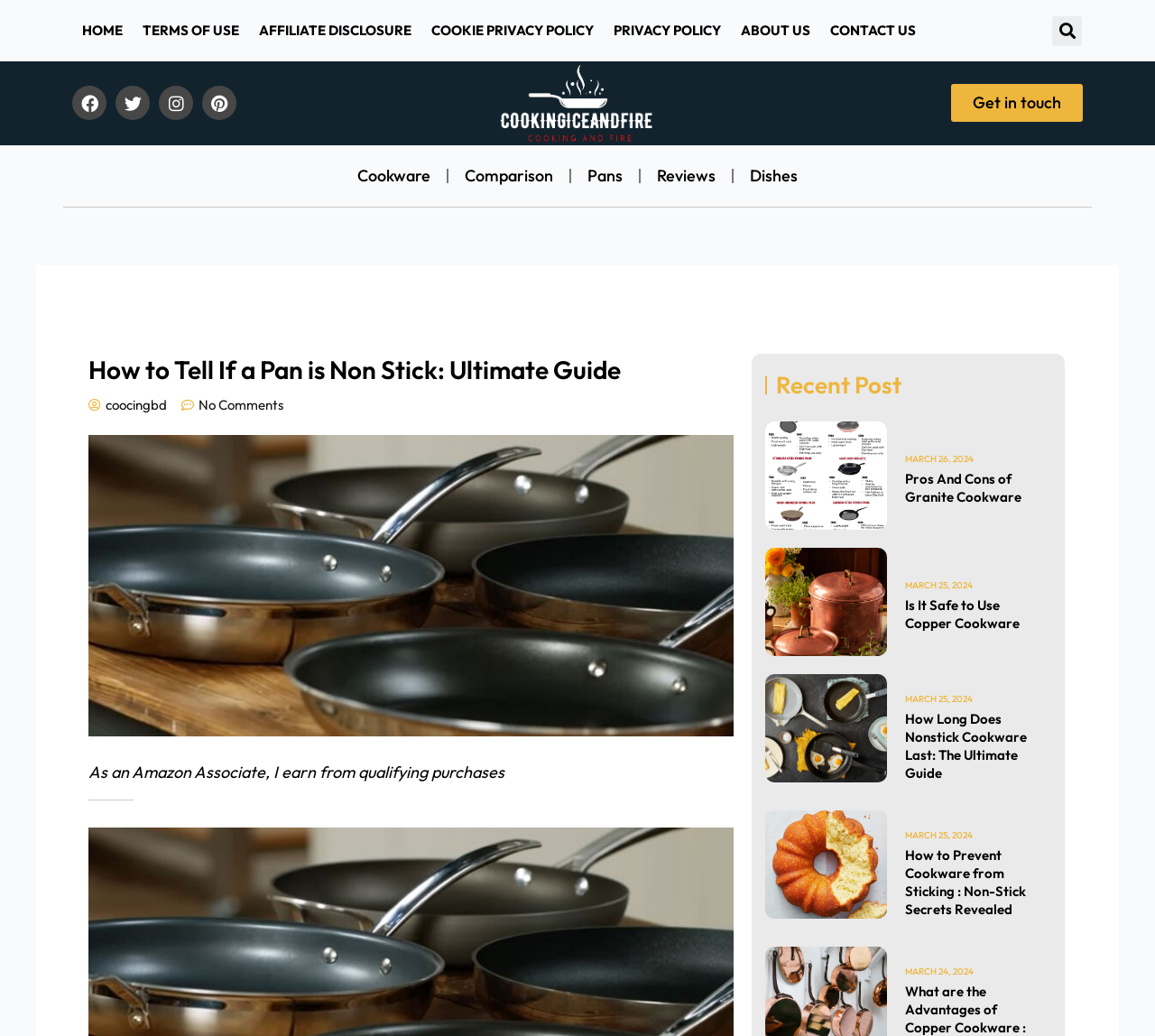Indicate the bounding box coordinates of the element that must be clicked to execute the instruction: "View next post". The coordinates should be given as four float numbers between 0 and 1, i.e., [left, top, right, bottom].

None